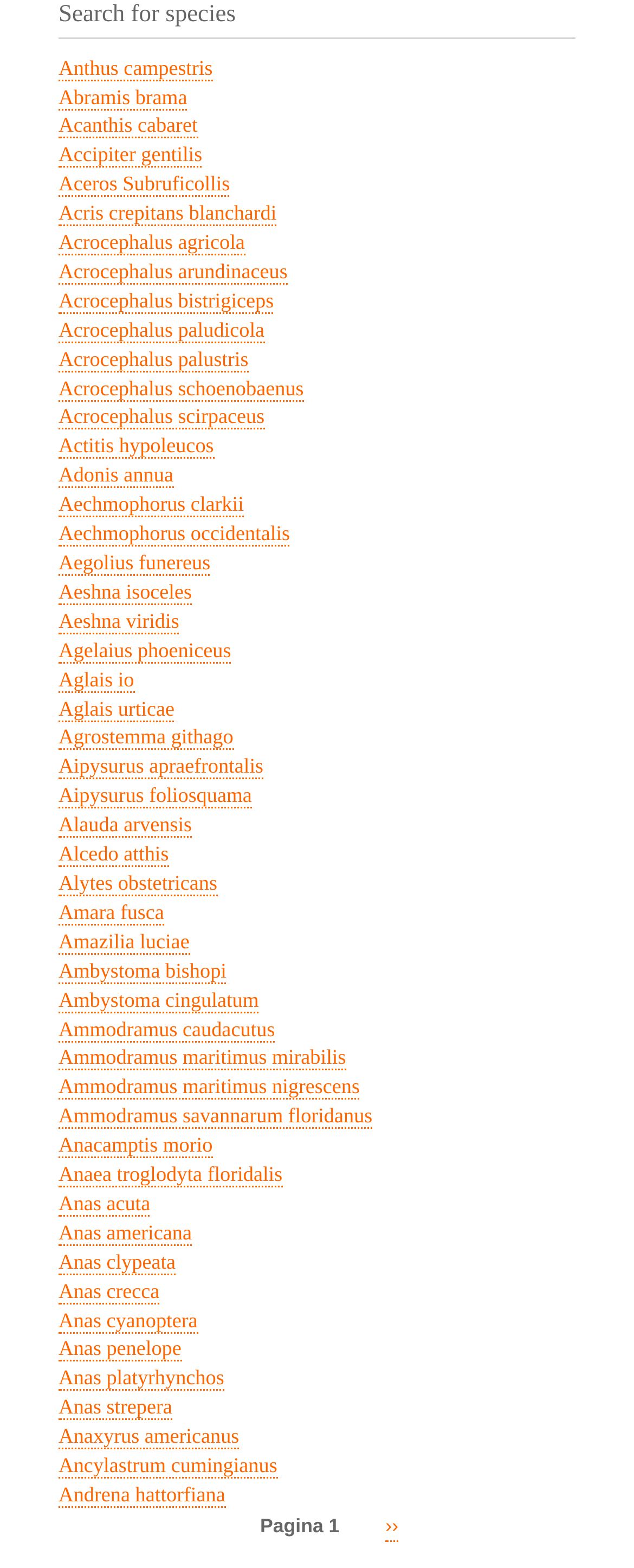Find the bounding box coordinates for the UI element whose description is: "Privacy Policy". The coordinates should be four float numbers between 0 and 1, in the format [left, top, right, bottom].

None